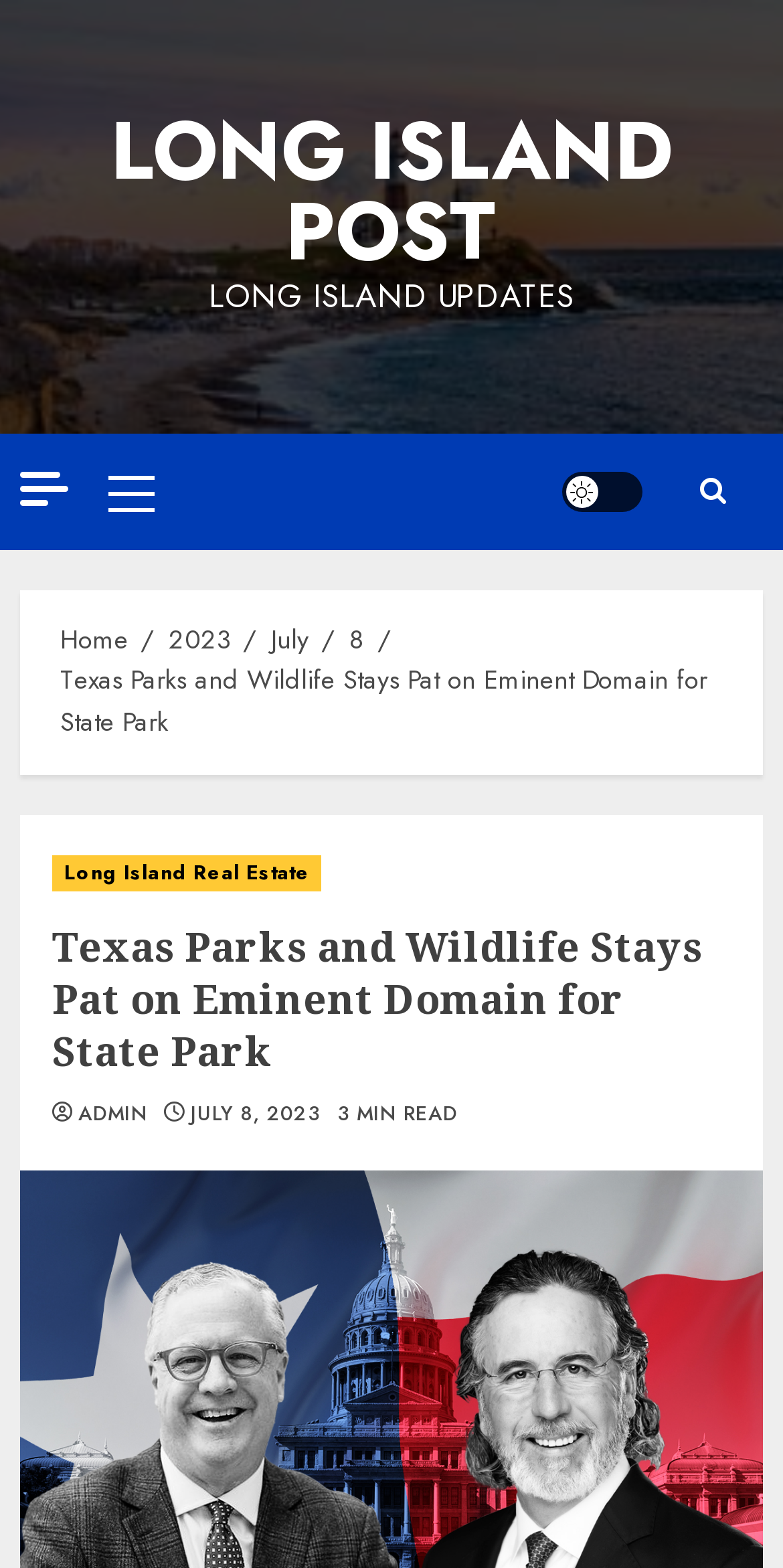Explain the webpage in detail, including its primary components.

The webpage appears to be a news article from Long Island Post, with the title "Texas Parks and Wildlife Stays Pat on Eminent Domain for State Park". At the top left, there is a link to the website's homepage, "LONG ISLAND POST". Next to it, there is a static text "LONG ISLAND UPDATES". 

On the top right, there are several links and buttons, including a primary menu, a light/dark button, and a search icon. Below these elements, there is a navigation section with breadcrumbs, showing the article's location in the website's hierarchy. The breadcrumbs include links to "Home", "2023", "July", "8", and the article title itself.

The main content of the article is located below the breadcrumbs. It has a heading with the same title as the webpage, and below it, there are links to related topics, such as "Long Island Real Estate". The article's author and publication date are displayed on the right side, along with an indication of the reading time, "3 MIN READ".